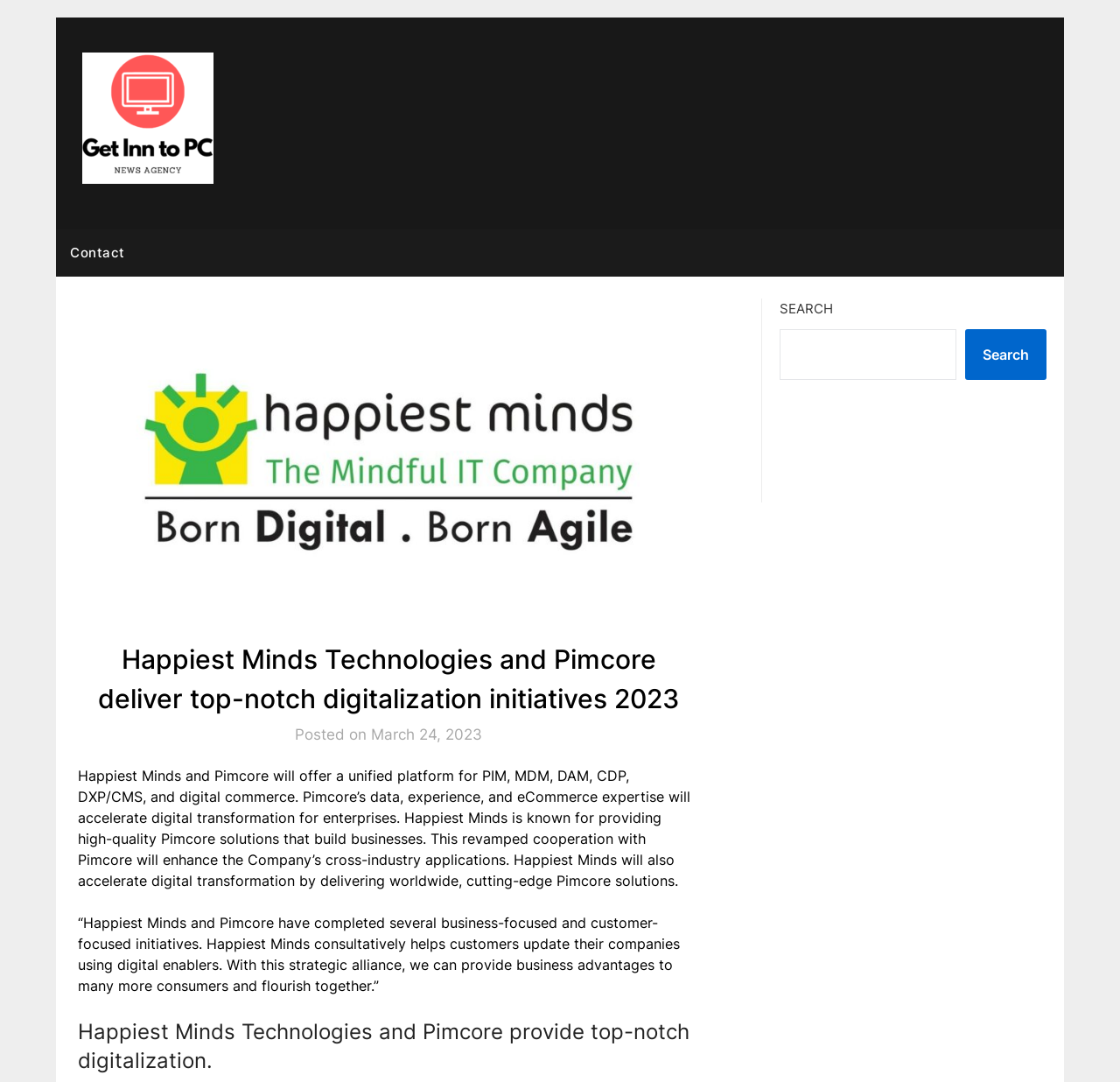How many paragraphs of text are there in the main content?
Please respond to the question with as much detail as possible.

I counted the number of paragraphs of text in the main content by looking at the static text elements and their bounding box coordinates, which suggest that there are three paragraphs of text.